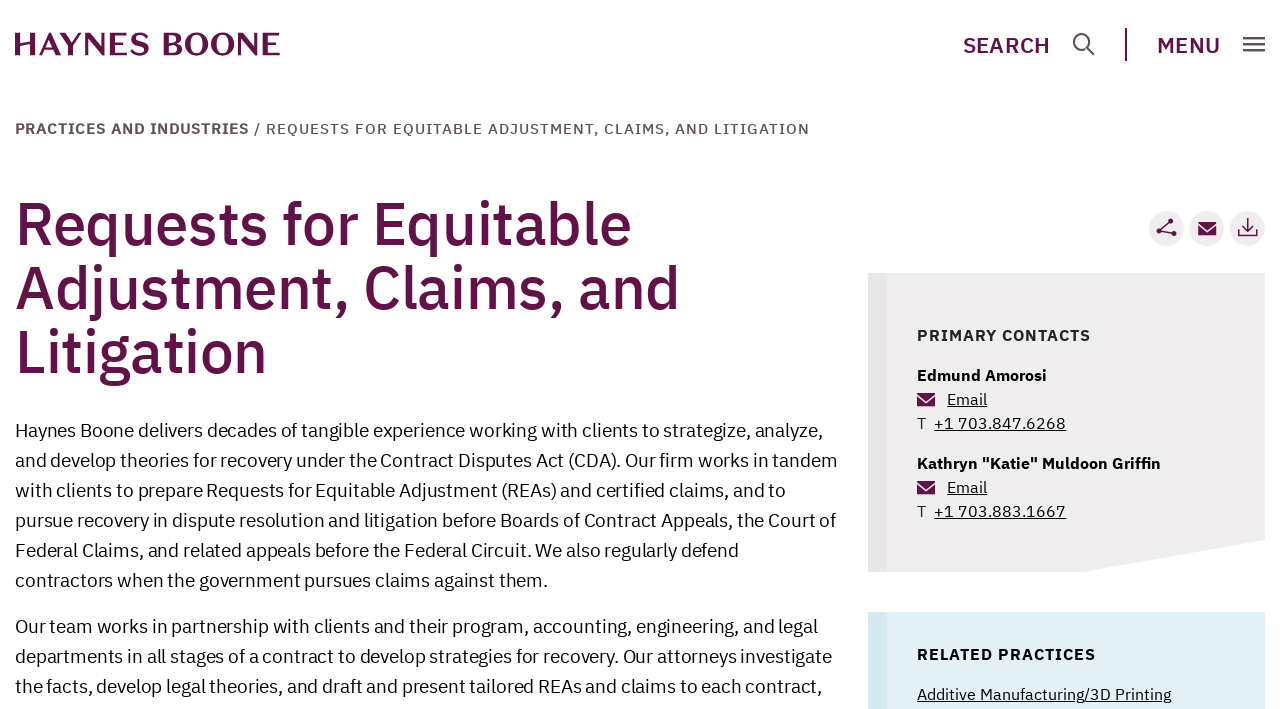Identify the bounding box coordinates of the section to be clicked to complete the task described by the following instruction: "Learn about Additive Manufacturing/3D Printing". The coordinates should be four float numbers between 0 and 1, formatted as [left, top, right, bottom].

[0.717, 0.964, 0.915, 0.992]